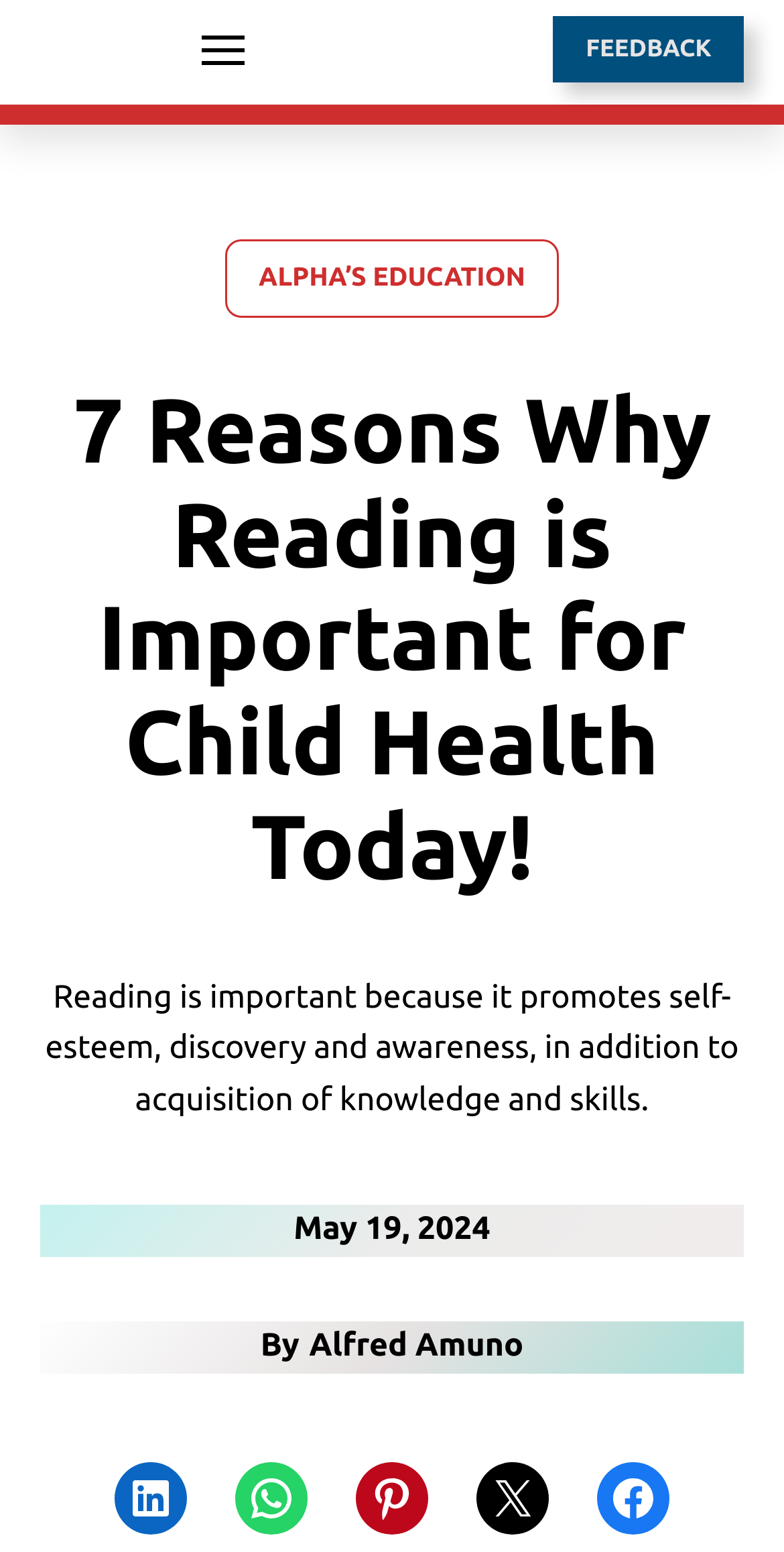Predict the bounding box coordinates of the area that should be clicked to accomplish the following instruction: "Click on the 'ALPHA’S EDUCATION' link". The bounding box coordinates should consist of four float numbers between 0 and 1, i.e., [left, top, right, bottom].

[0.286, 0.154, 0.714, 0.204]